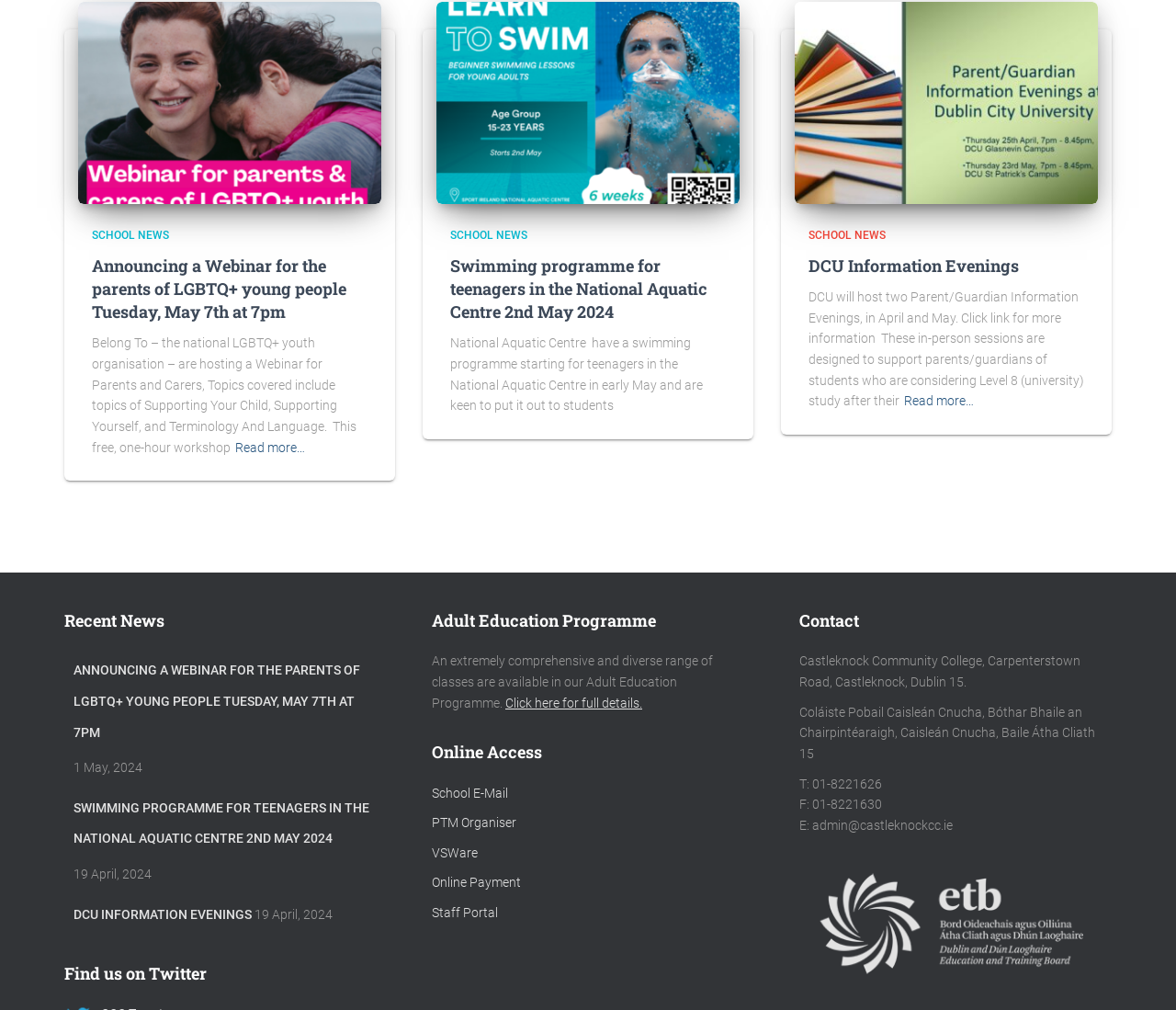Please locate the bounding box coordinates of the element that should be clicked to achieve the given instruction: "Click the link to access the online payment system".

[0.367, 0.867, 0.443, 0.881]